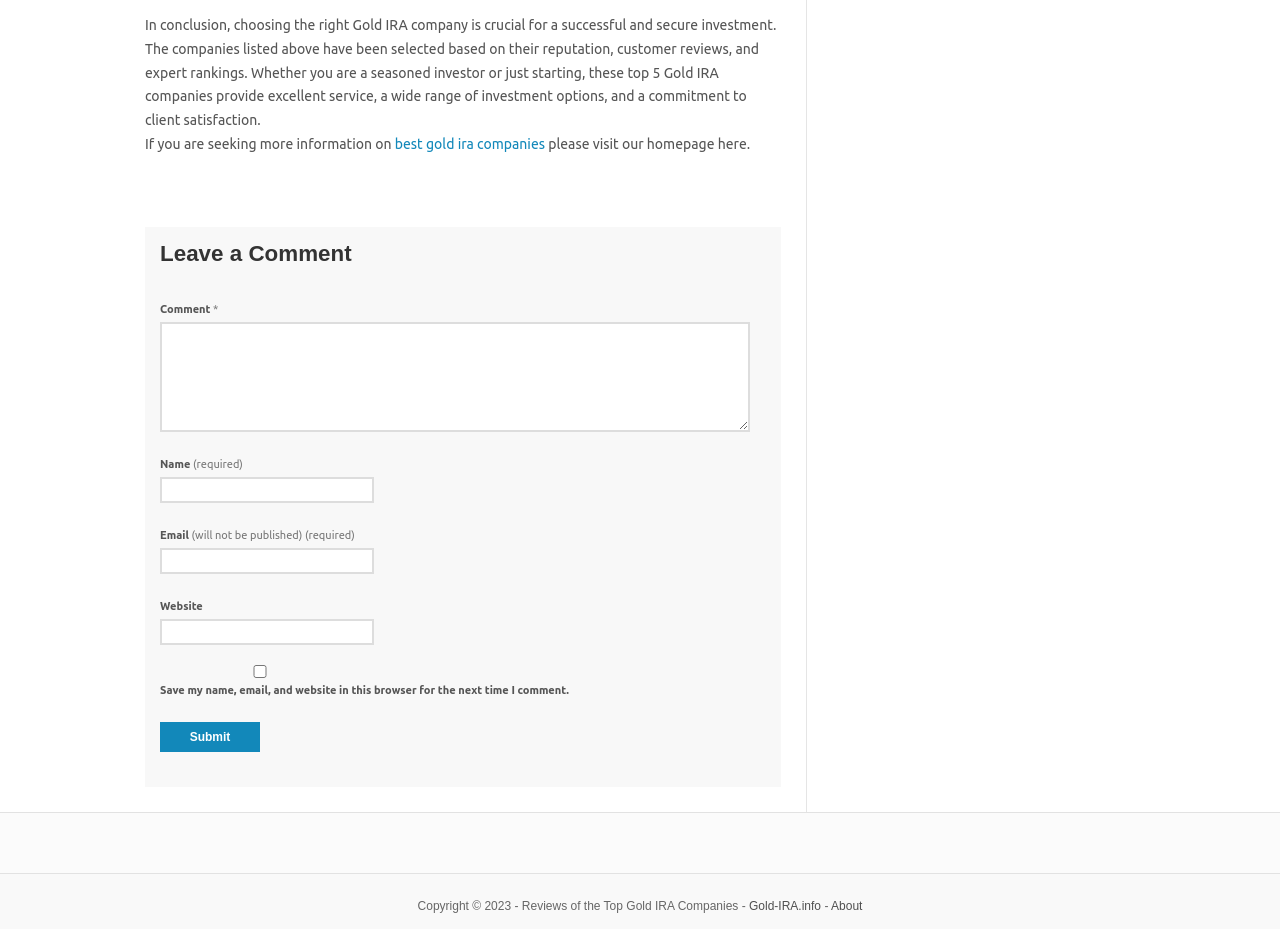Extract the bounding box coordinates of the UI element described by: "parent_node: Website name="url"". The coordinates should include four float numbers ranging from 0 to 1, e.g., [left, top, right, bottom].

[0.125, 0.666, 0.292, 0.694]